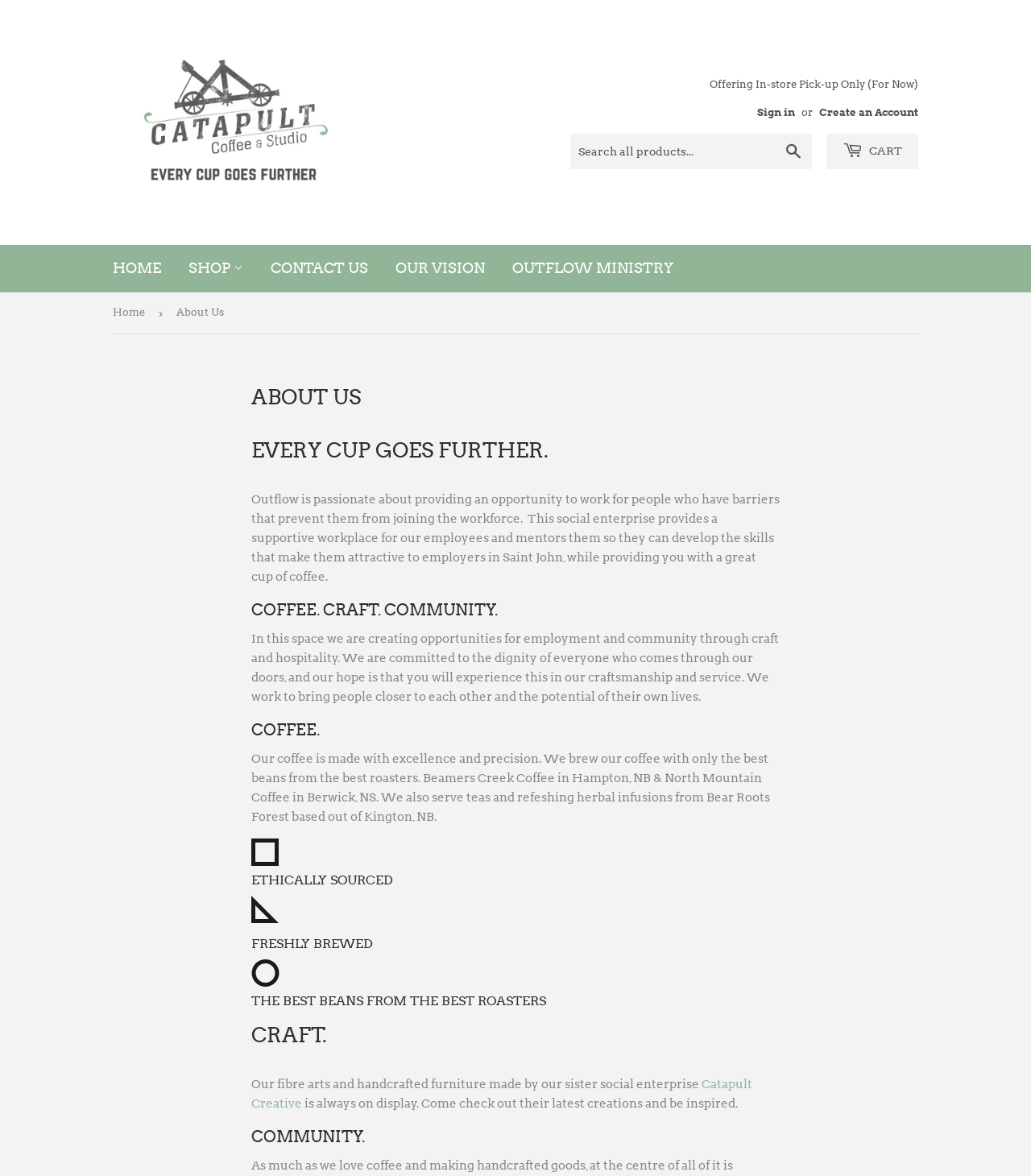Use a single word or phrase to answer the question: 
What is the name of the sister social enterprise?

Catapult Creative